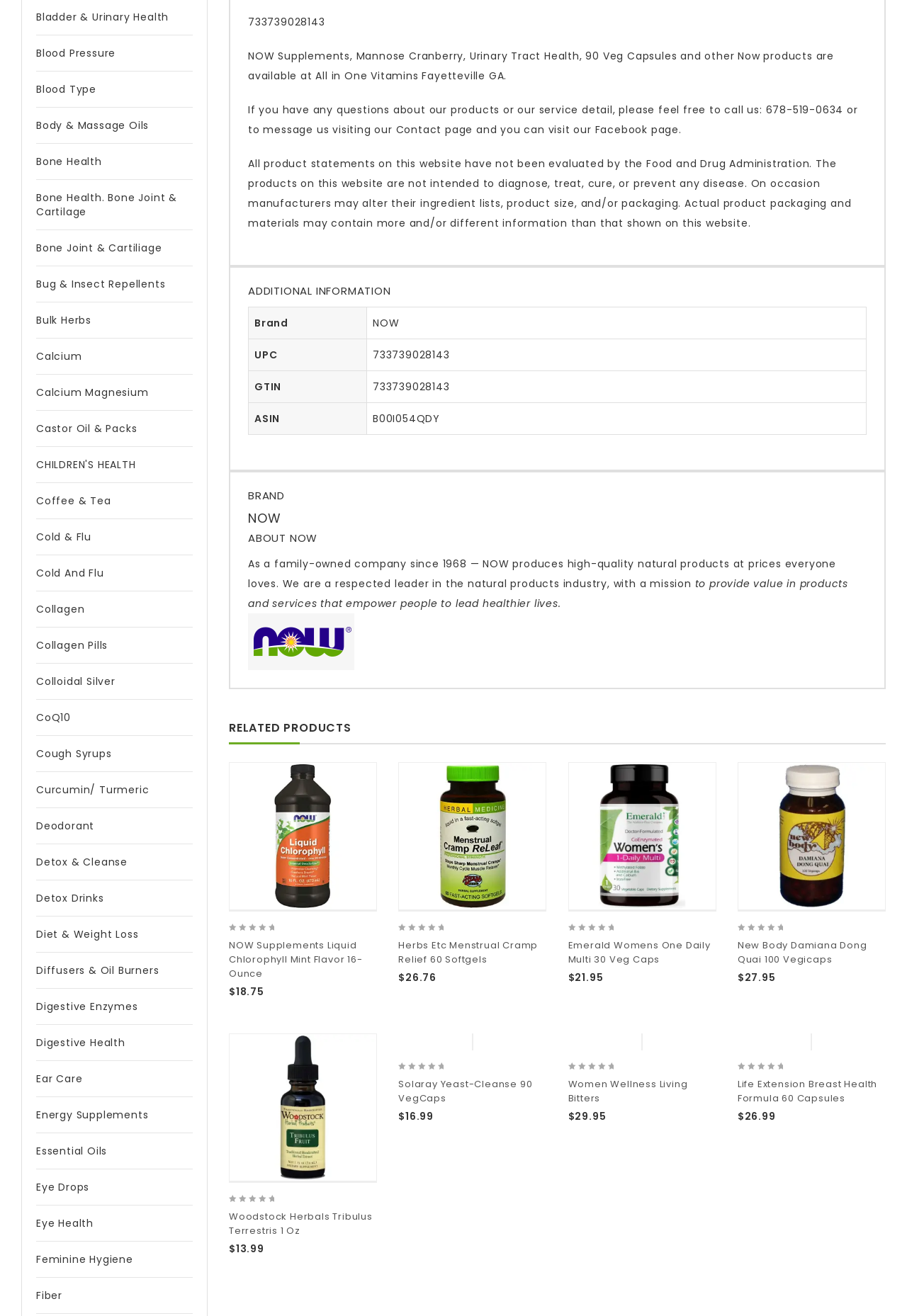Bounding box coordinates are given in the format (top-left x, top-left y, bottom-right x, bottom-right y). All values should be floating point numbers between 0 and 1. Provide the bounding box coordinate for the UI element described as: CoQ10

[0.04, 0.532, 0.212, 0.559]